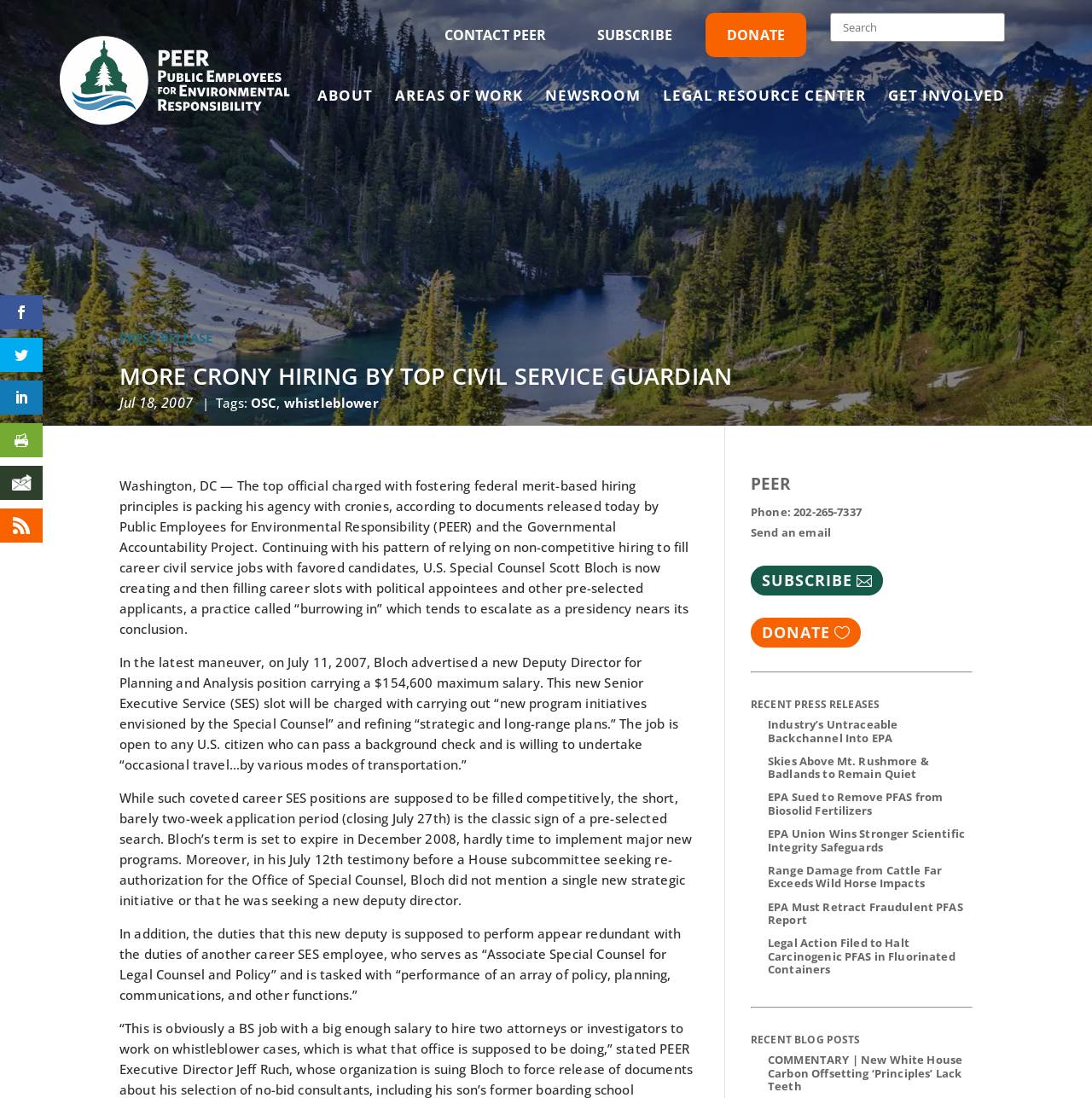Show the bounding box coordinates for the element that needs to be clicked to execute the following instruction: "Subscribe to PEER". Provide the coordinates in the form of four float numbers between 0 and 1, i.e., [left, top, right, bottom].

[0.531, 0.016, 0.631, 0.048]